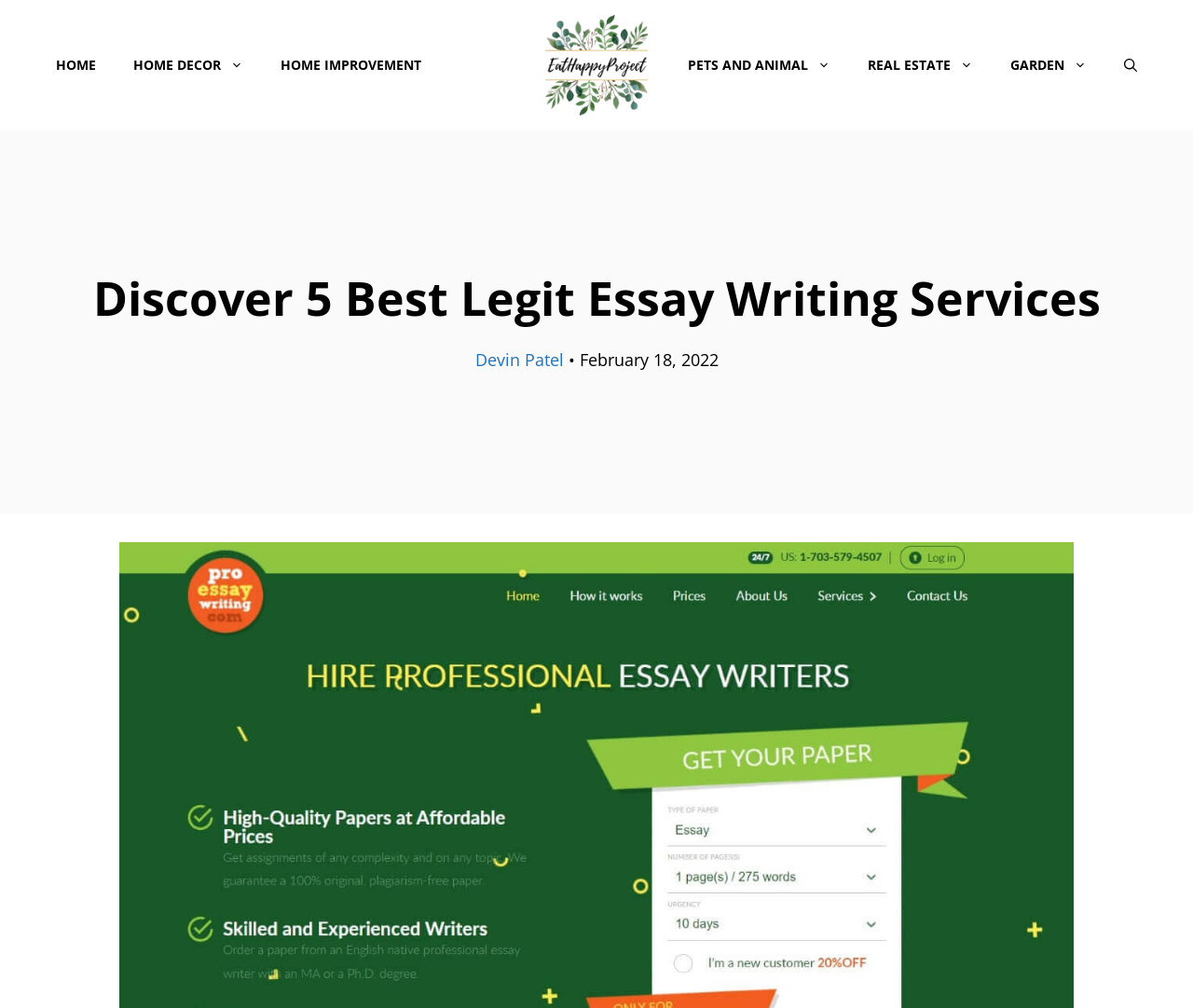Bounding box coordinates should be in the format (top-left x, top-left y, bottom-right x, bottom-right y) and all values should be floating point numbers between 0 and 1. Determine the bounding box coordinate for the UI element described as: alt="EatHappyProject"

[0.457, 0.052, 0.543, 0.074]